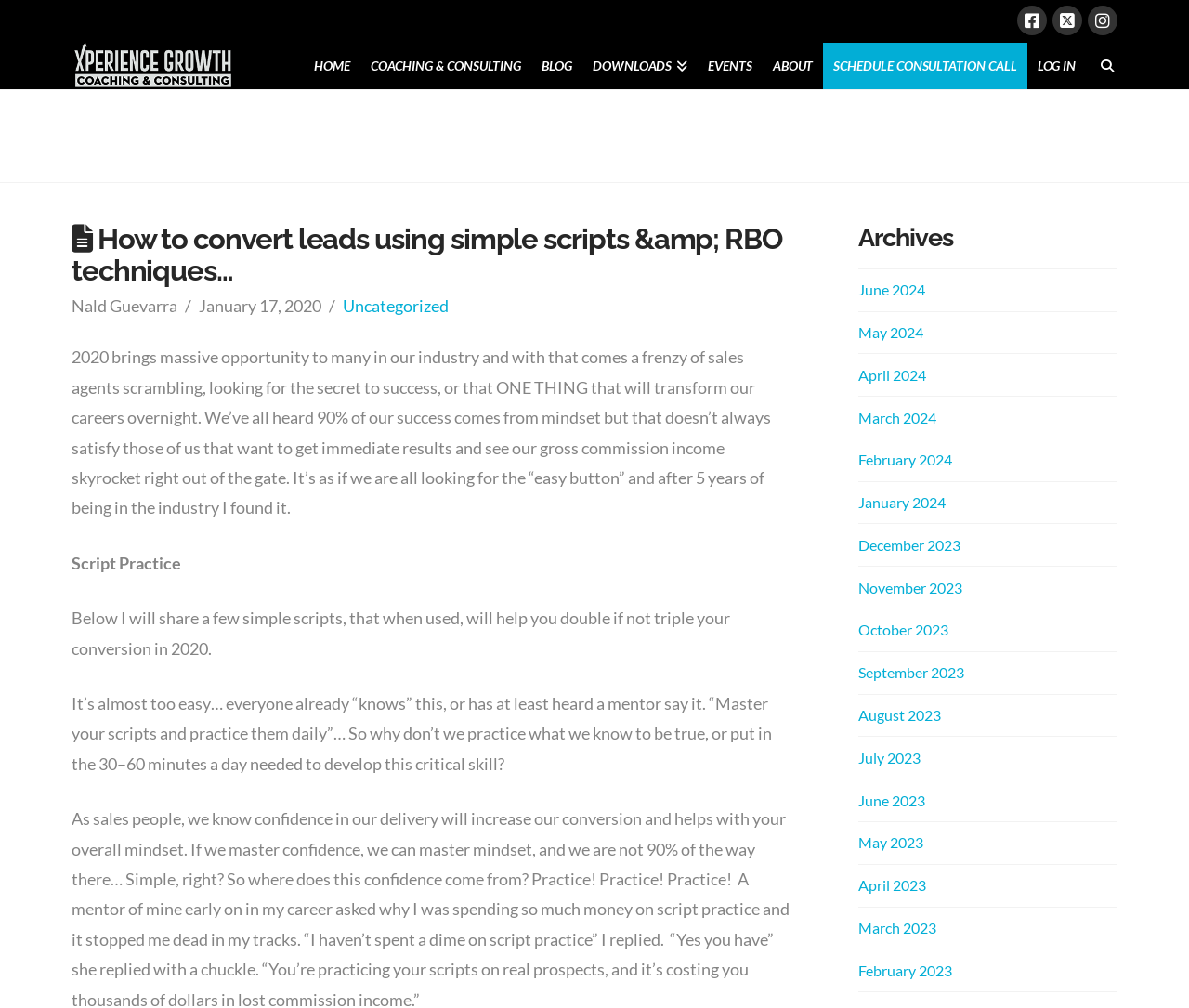Could you provide the bounding box coordinates for the portion of the screen to click to complete this instruction: "Schedule a consultation call"?

[0.692, 0.042, 0.864, 0.088]